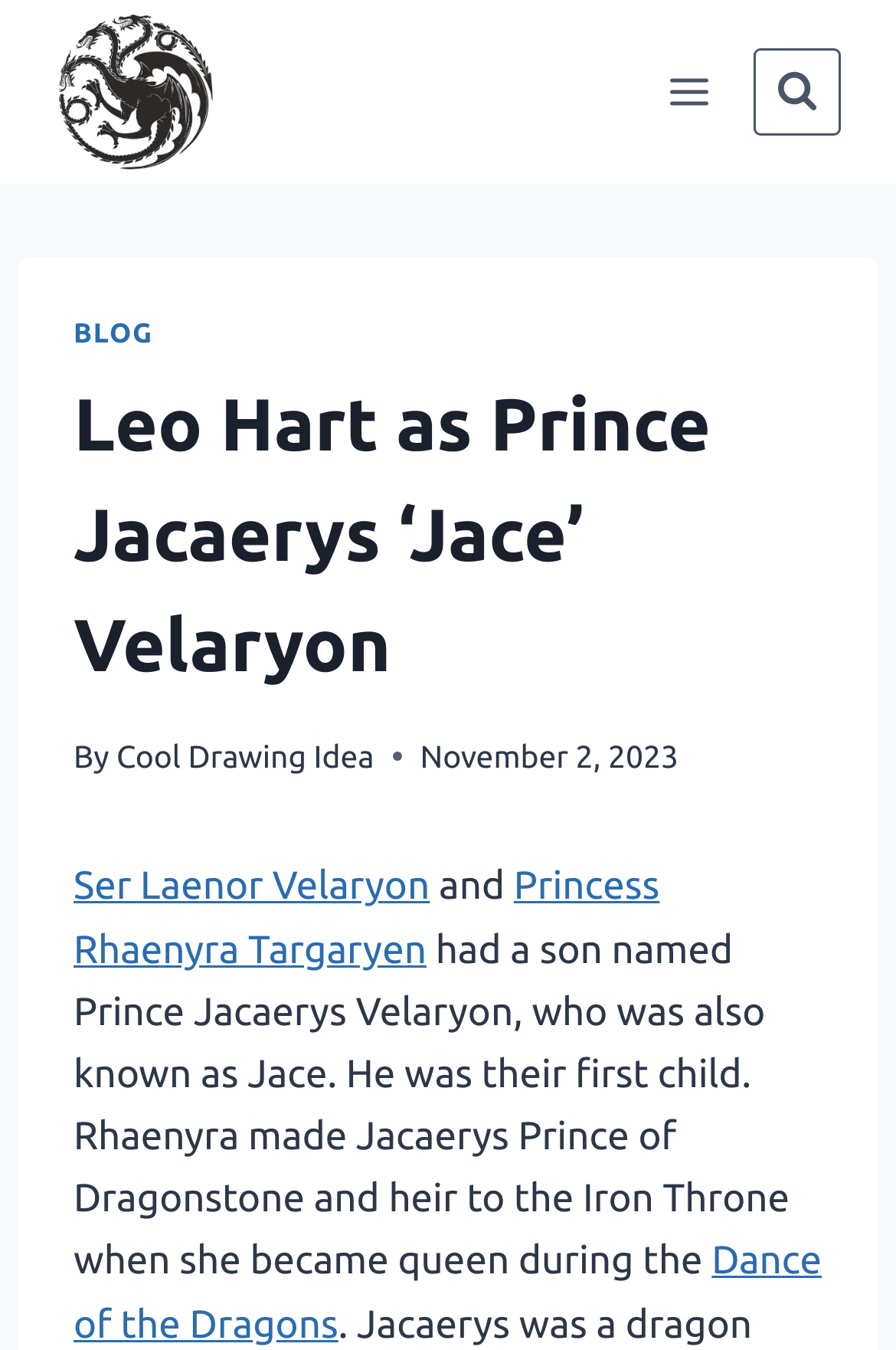Identify the bounding box coordinates for the element you need to click to achieve the following task: "View the search form". The coordinates must be four float values ranging from 0 to 1, formatted as [left, top, right, bottom].

[0.841, 0.036, 0.938, 0.1]